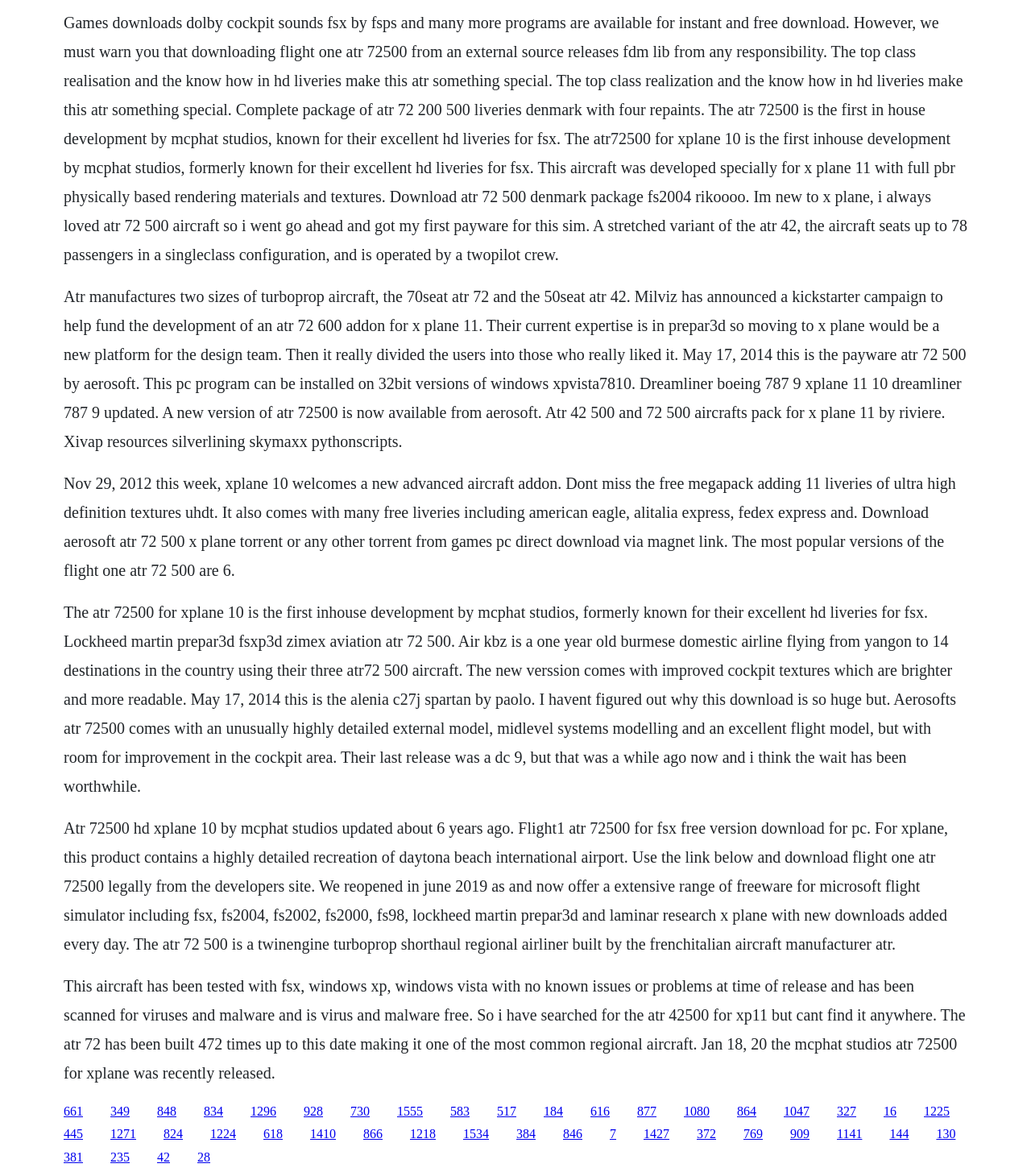Please provide a comprehensive response to the question below by analyzing the image: 
What type of aircraft is ATR 72?

From the text, we can see that ATR 72 is a twin-engine turboprop shorthaul regional airliner built by the French-Italian aircraft manufacturer ATR.